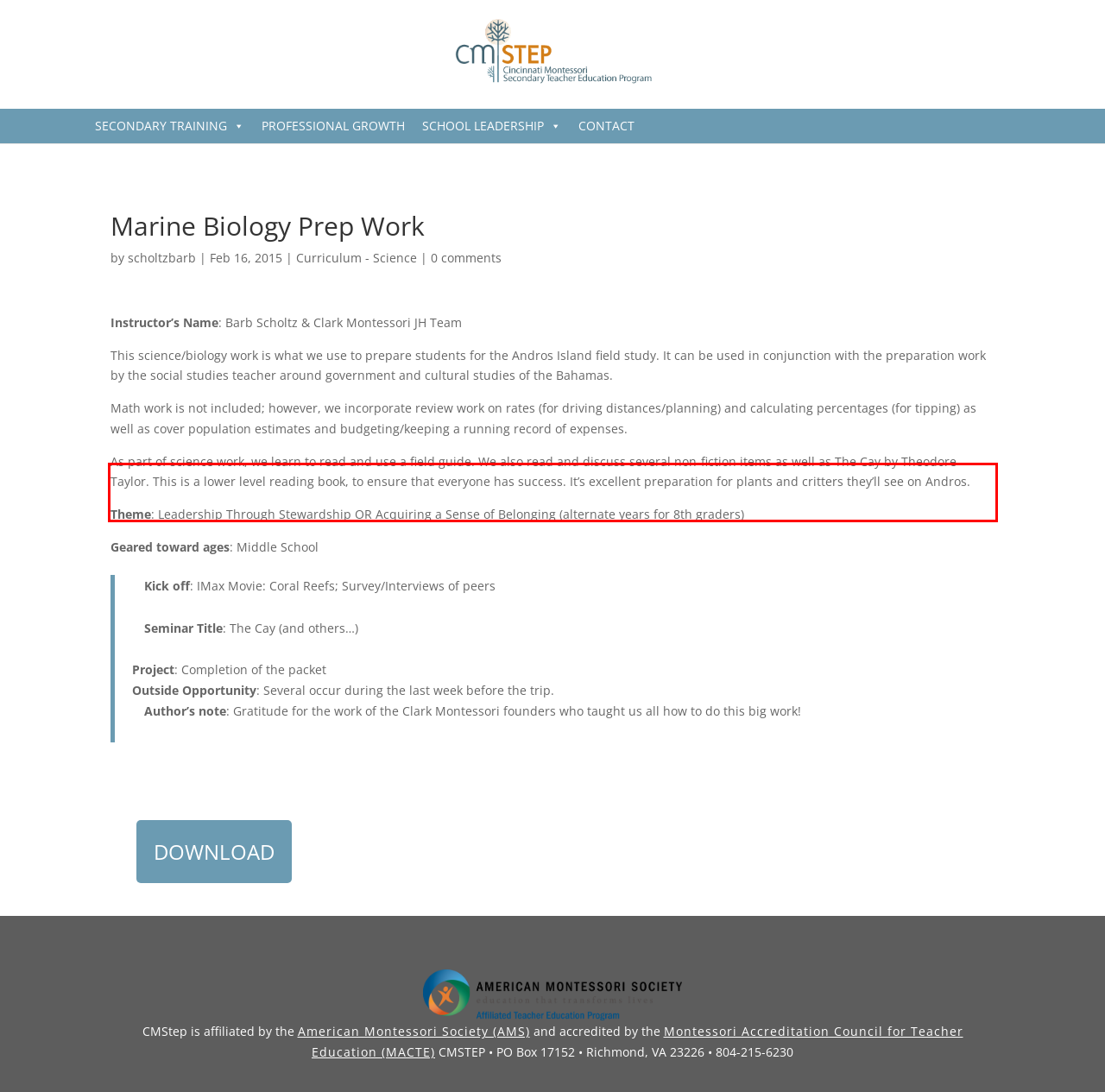Examine the screenshot of the webpage, locate the red bounding box, and generate the text contained within it.

As part of science work, we learn to read and use a field guide. We also read and discuss several non-fiction items as well as The Cay by Theodore Taylor. This is a lower level reading book, to ensure that everyone has success. It’s excellent preparation for plants and critters they’ll see on Andros.